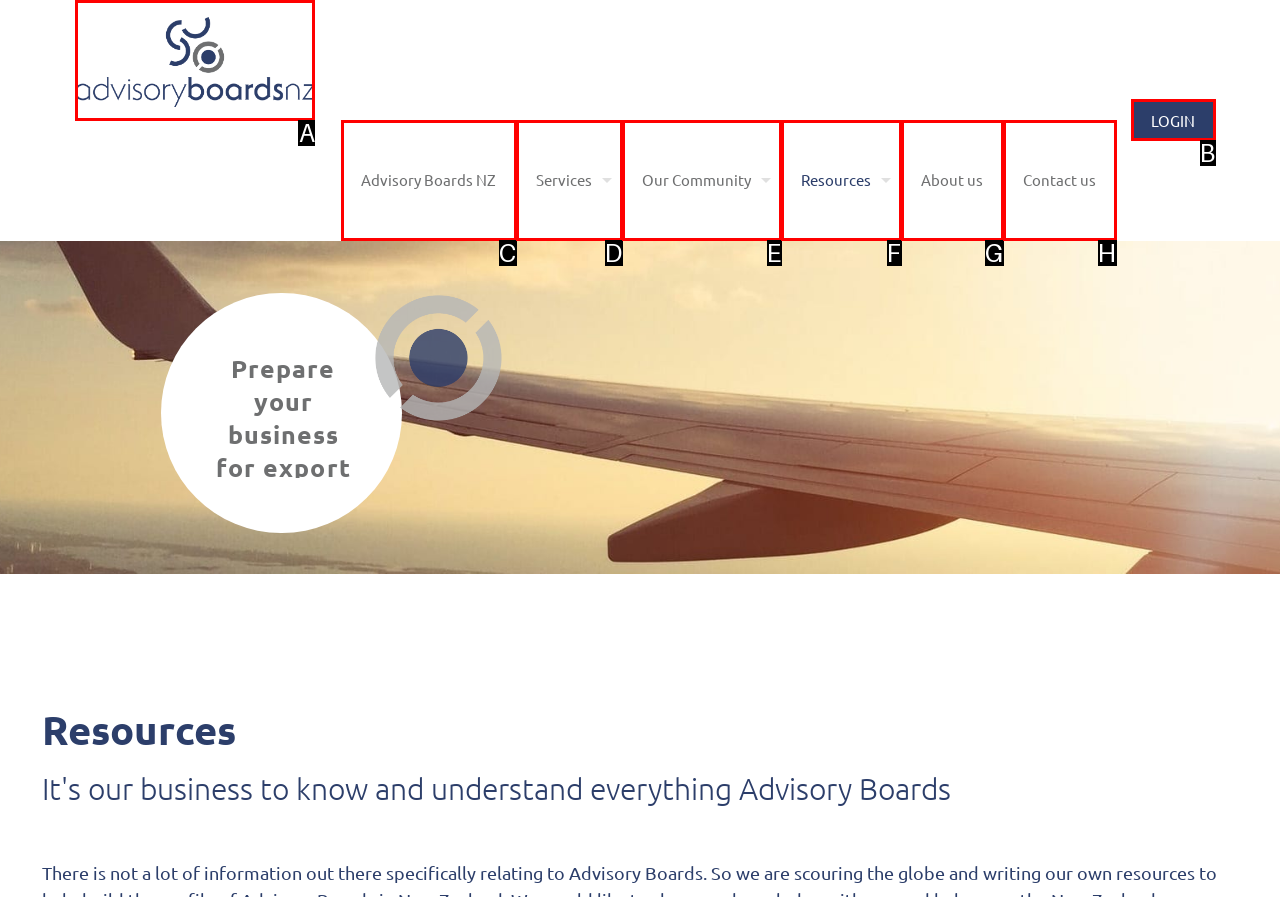Point out the HTML element I should click to achieve the following: click Advisory Boards NZ logo Reply with the letter of the selected element.

A